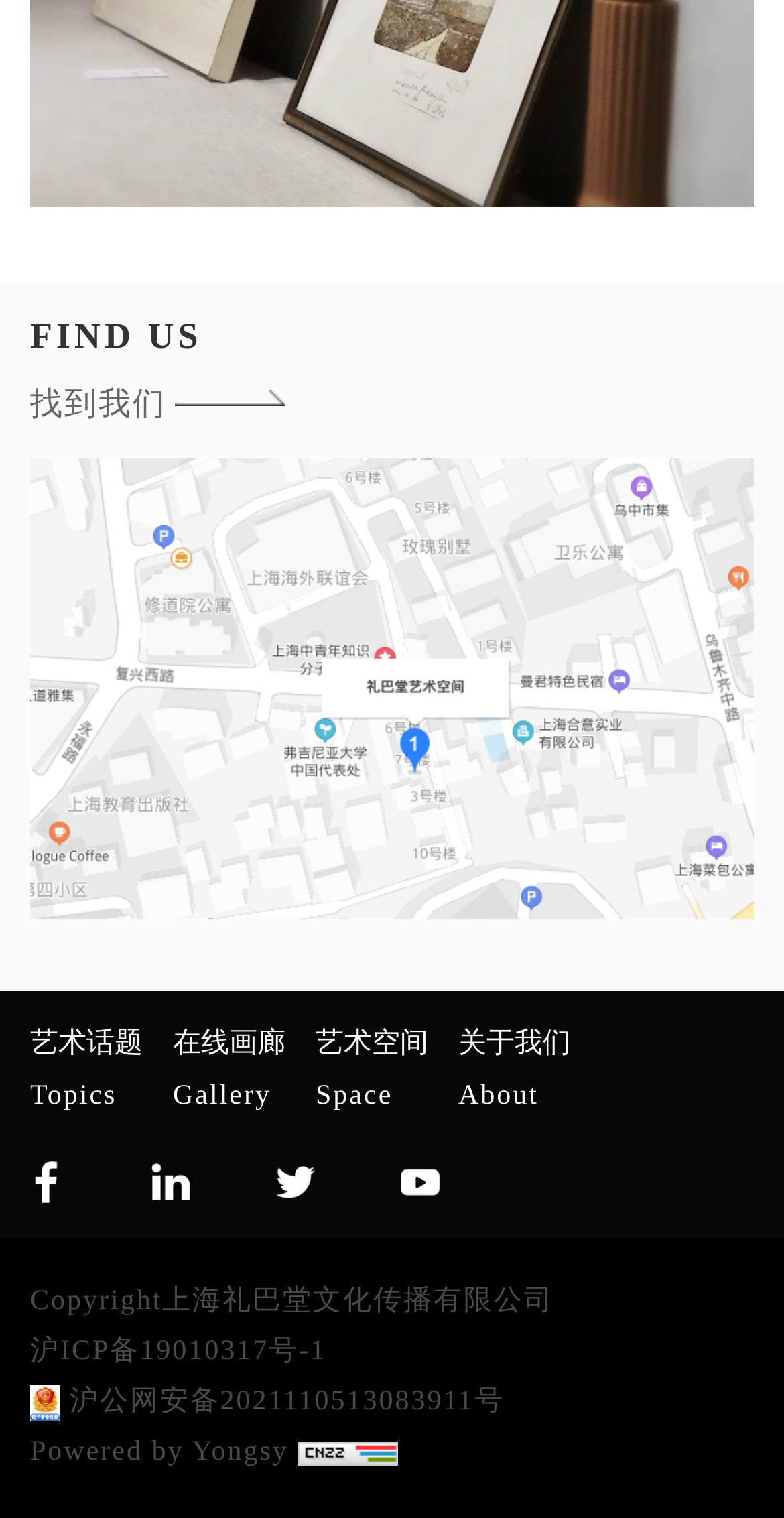What is the name of the company mentioned on the webpage?
Please provide a comprehensive answer to the question based on the webpage screenshot.

The company name is mentioned in the copyright section at the bottom of the webpage, which is a common practice on many websites.